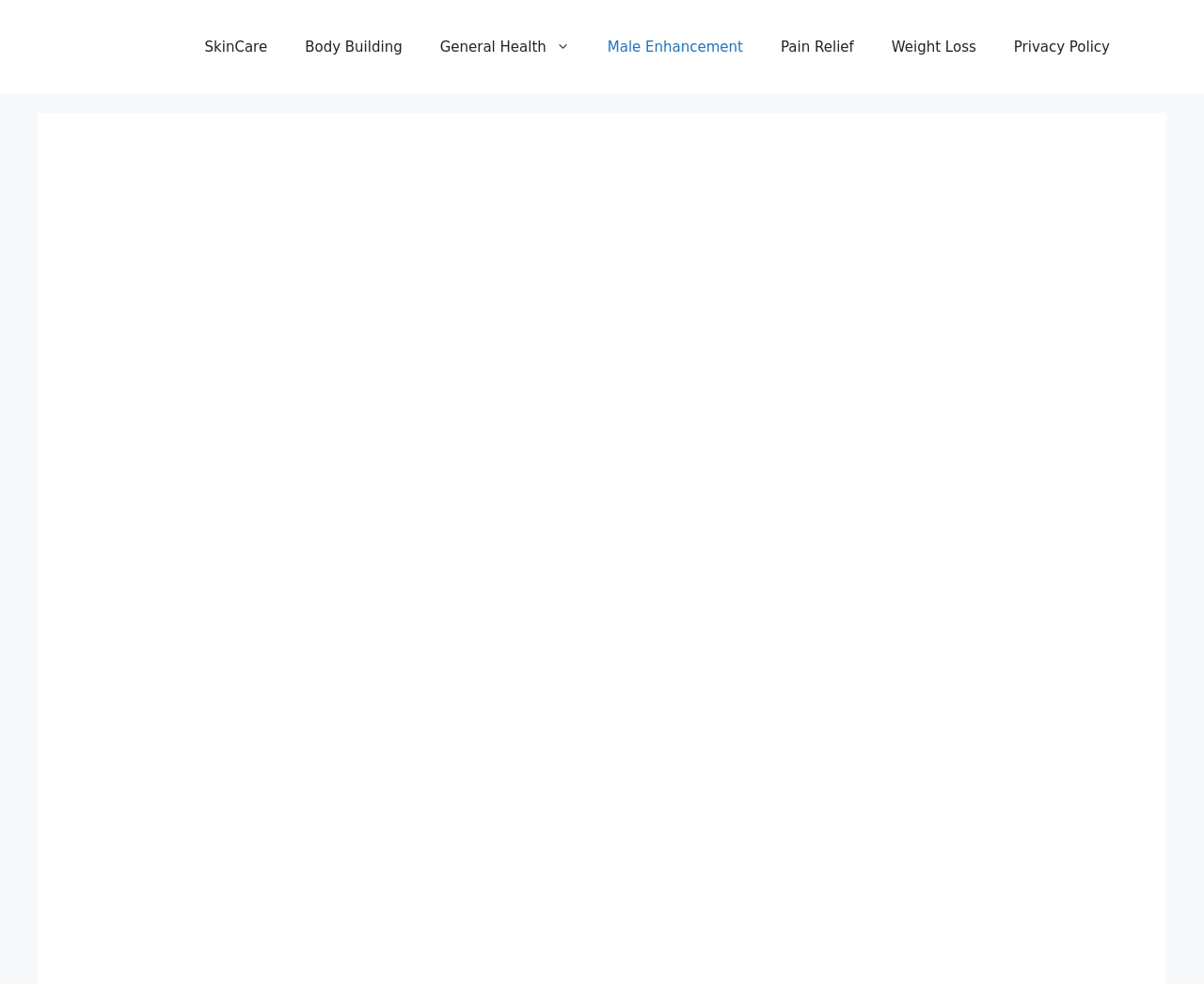Provide a brief response to the question using a single word or phrase: 
How many sections are present in the webpage?

2